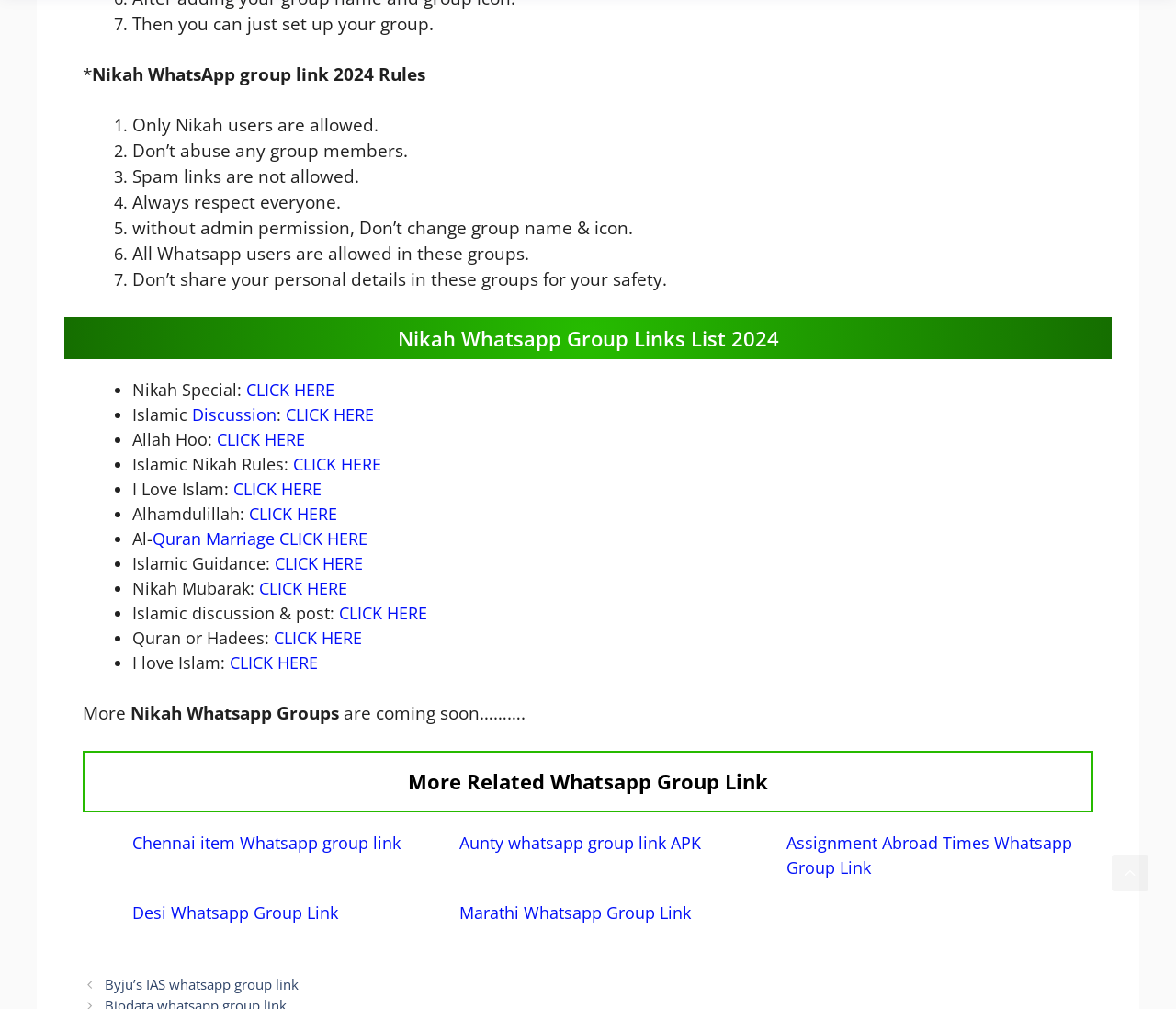Please answer the following query using a single word or phrase: 
What is the last WhatsApp group link listed?

Quran or Hadees